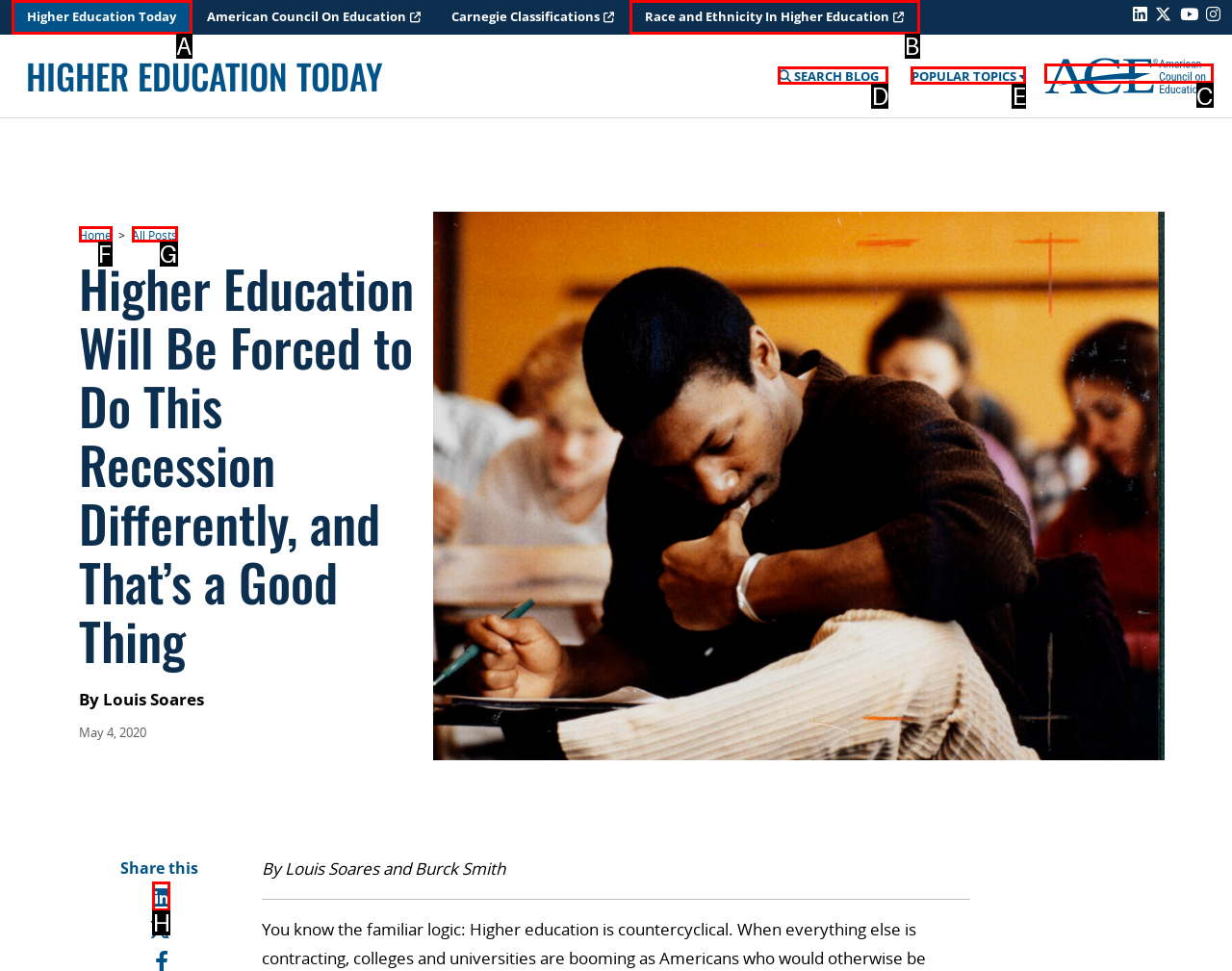Select the correct HTML element to complete the following task: Share this on LinkedIn
Provide the letter of the choice directly from the given options.

H